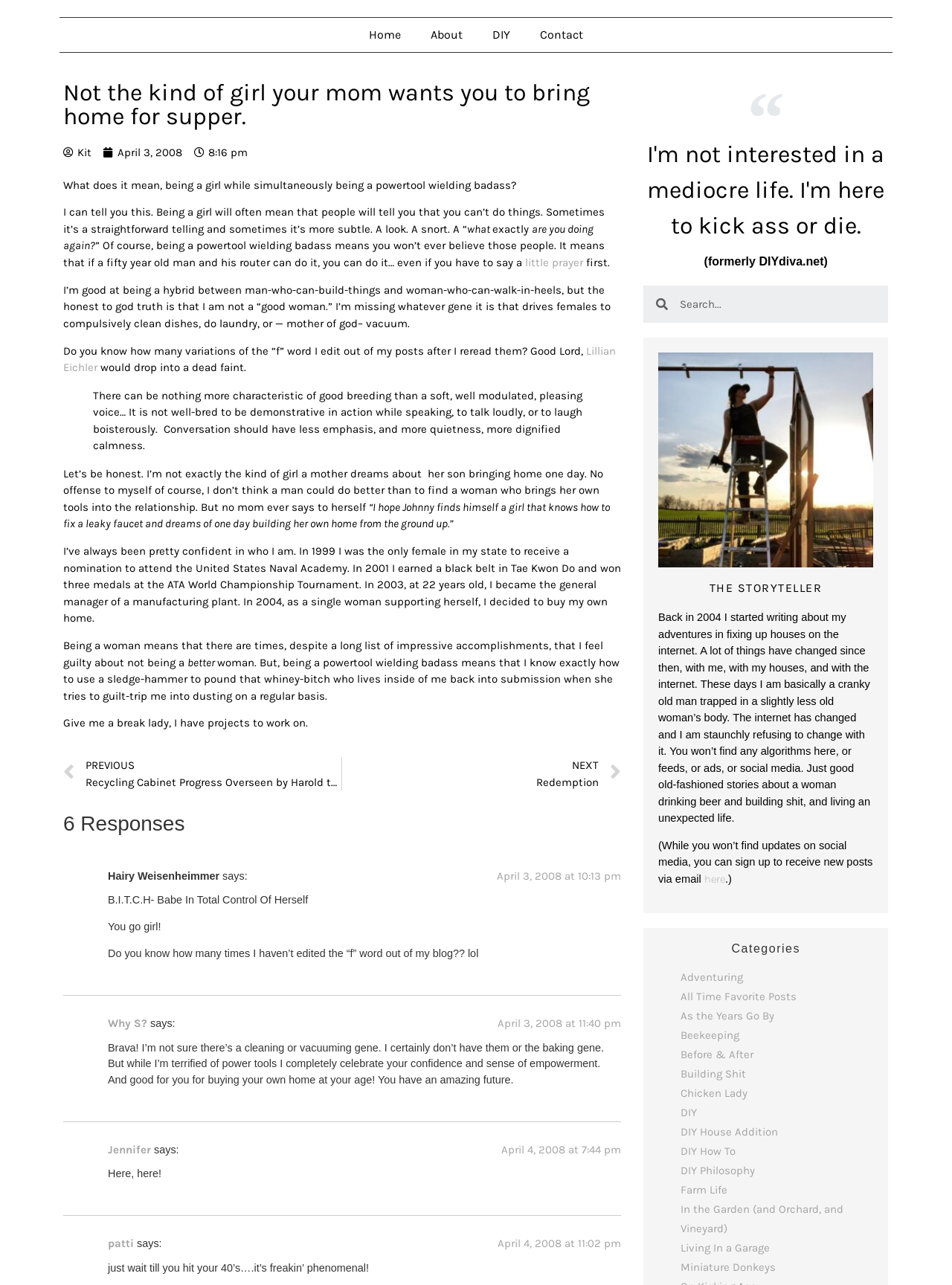Look at the image and write a detailed answer to the question: 
How many medals did the author win at the ATA World Championship Tournament?

The author mentions that in 2001, she earned a black belt in Tae Kwon Do and won three medals at the ATA World Championship Tournament, indicating the number of medals she won.